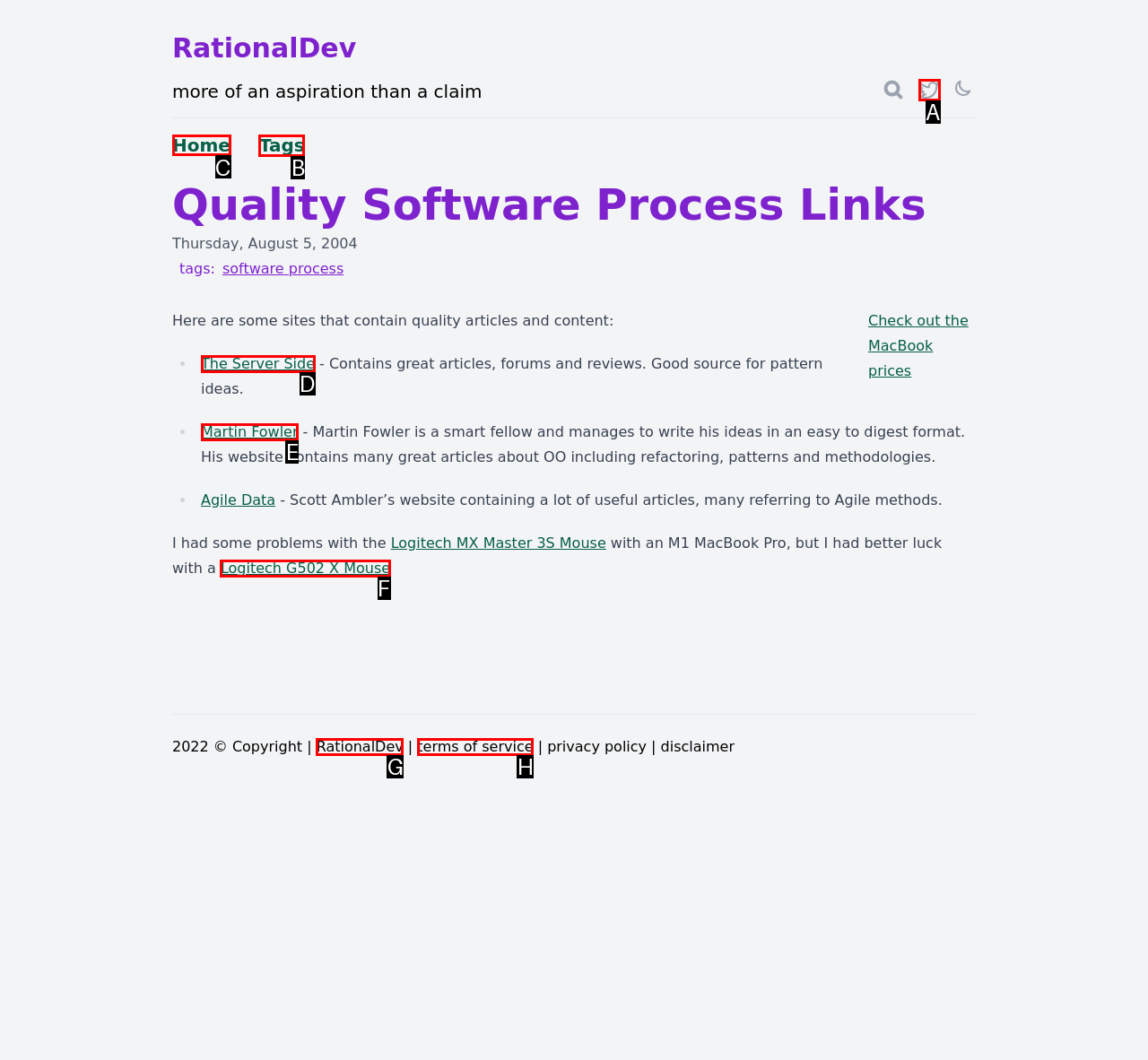Indicate the HTML element that should be clicked to perform the task: go to the home page Reply with the letter corresponding to the chosen option.

C